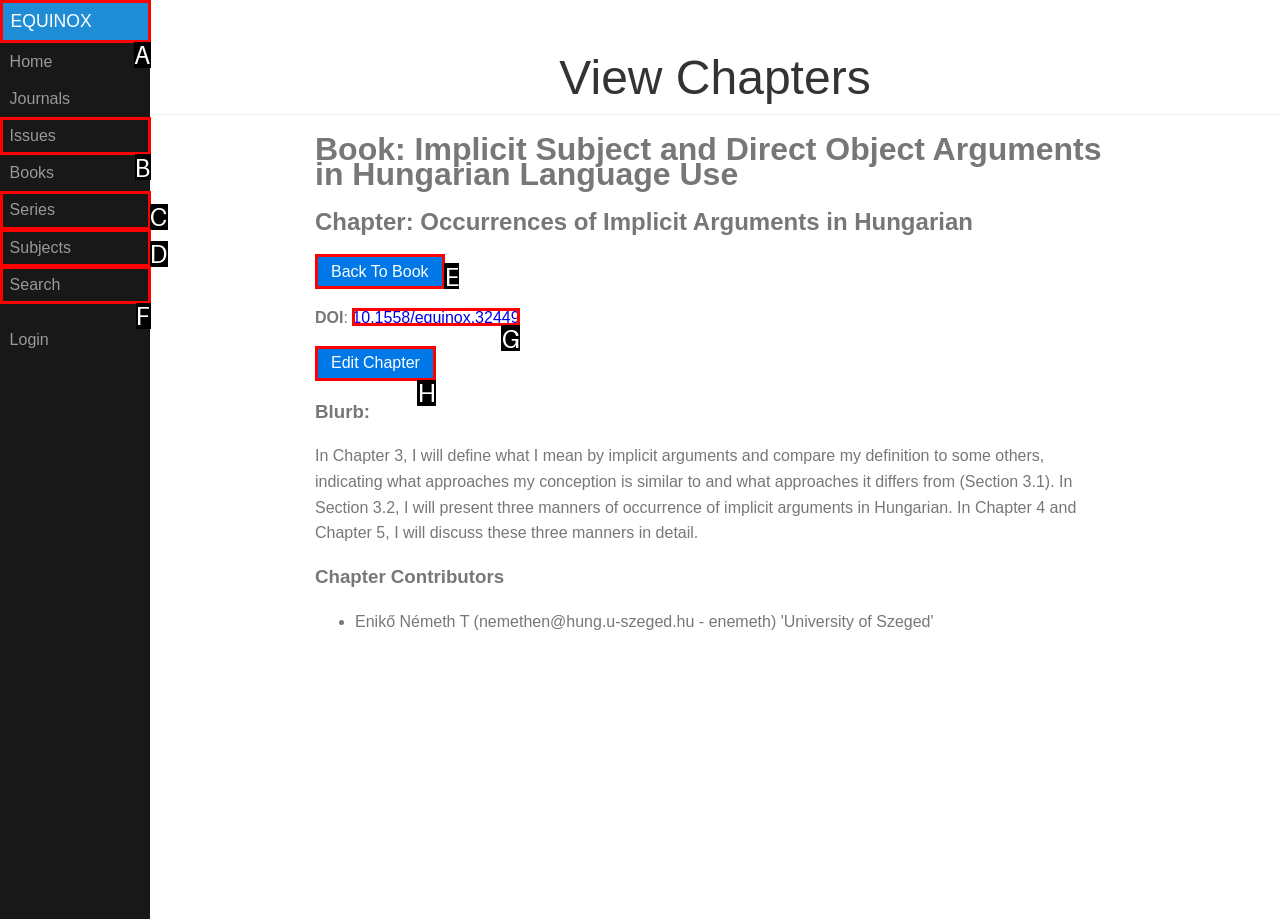Based on the description: Edit Chapter, identify the matching lettered UI element.
Answer by indicating the letter from the choices.

H